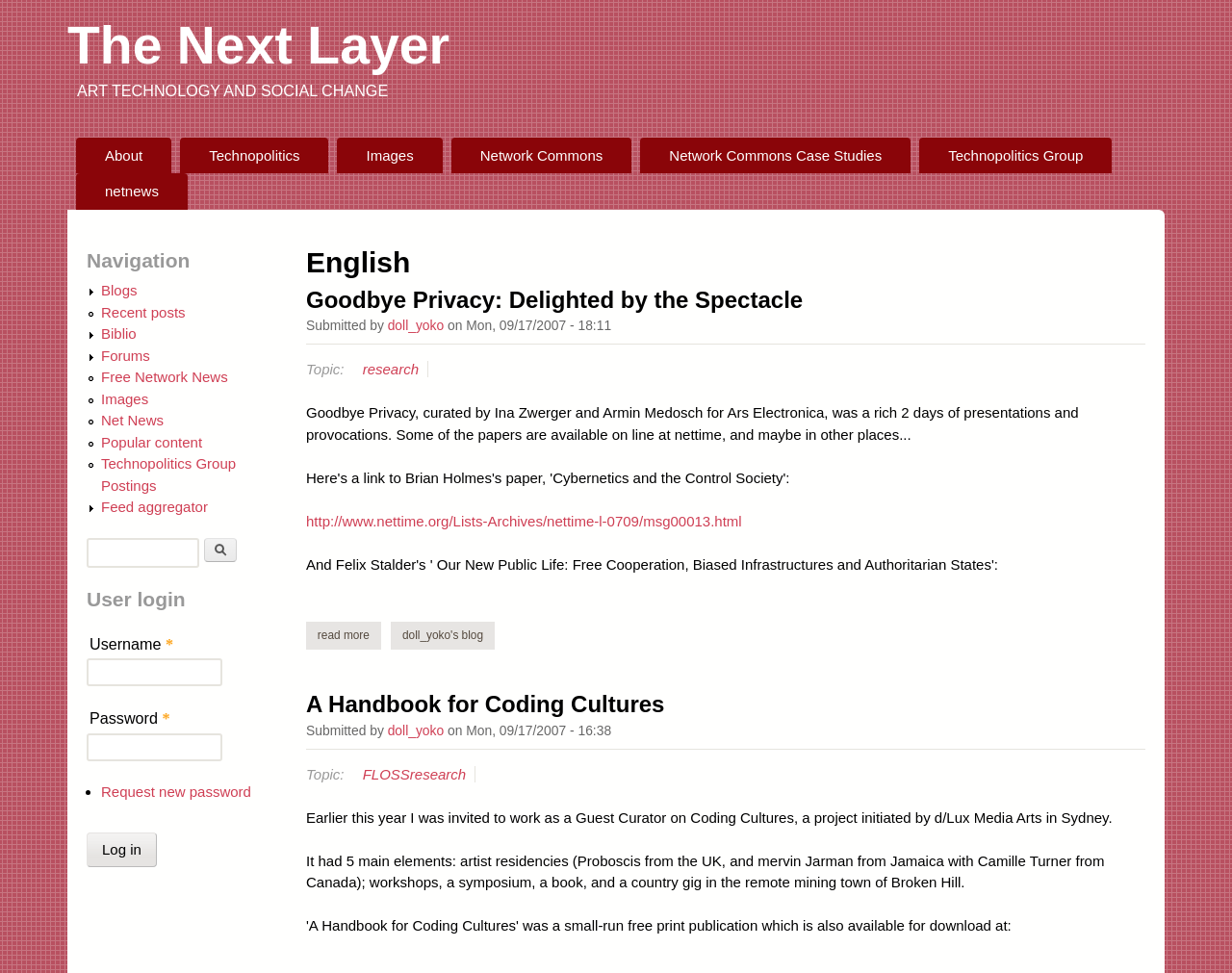What is the main topic of this webpage?
Ensure your answer is thorough and detailed.

Based on the webpage structure and content, it appears that the main topic of this webpage is related to art, technology, and social change. The heading 'ART TECHNOLOGY AND SOCIAL CHANGE' is prominently displayed, and the content below it seems to be discussing various topics related to this theme.